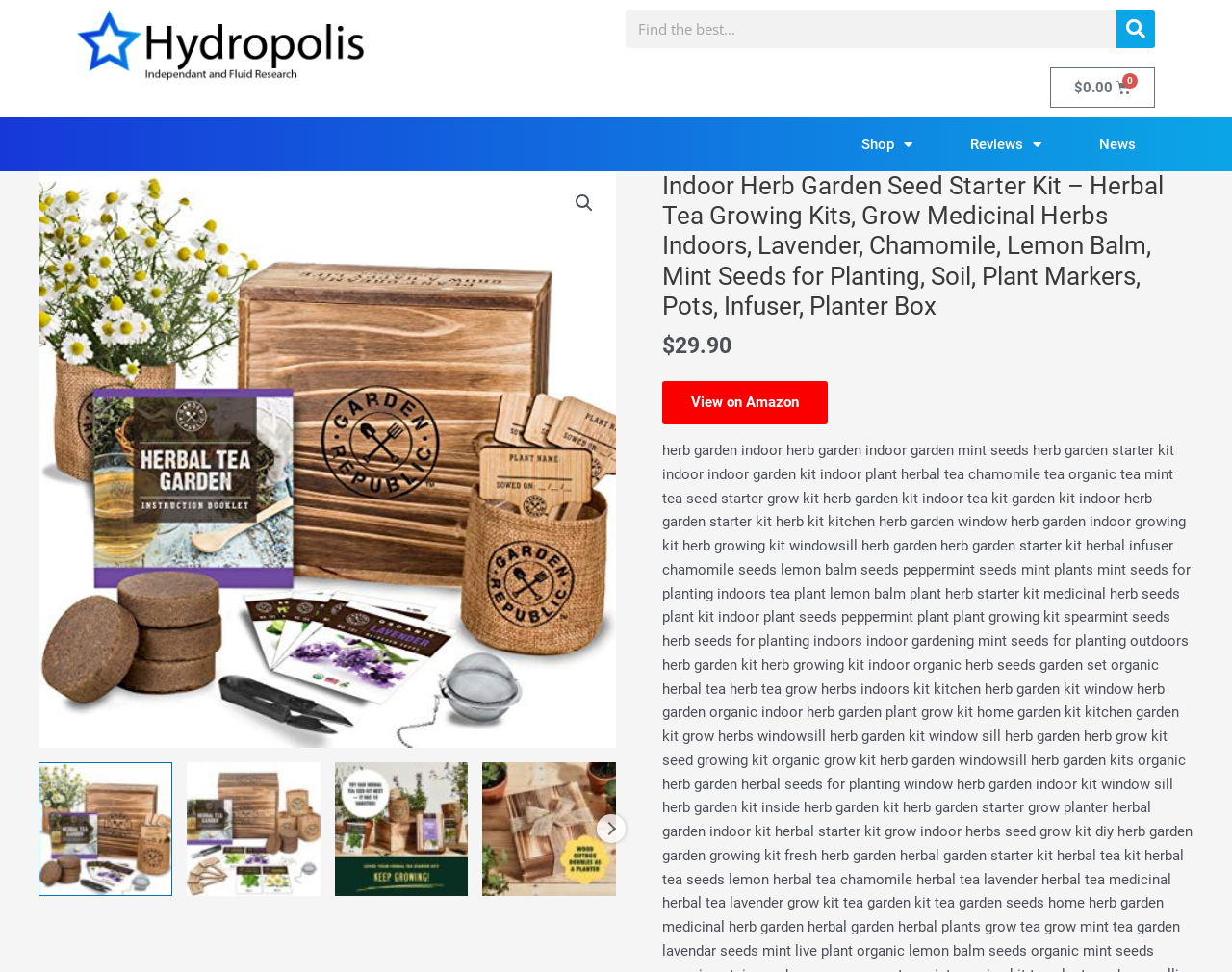Predict the bounding box of the UI element based on the description: "$0.00 0 Cart". The coordinates should be four float numbers between 0 and 1, formatted as [left, top, right, bottom].

[0.852, 0.069, 0.938, 0.111]